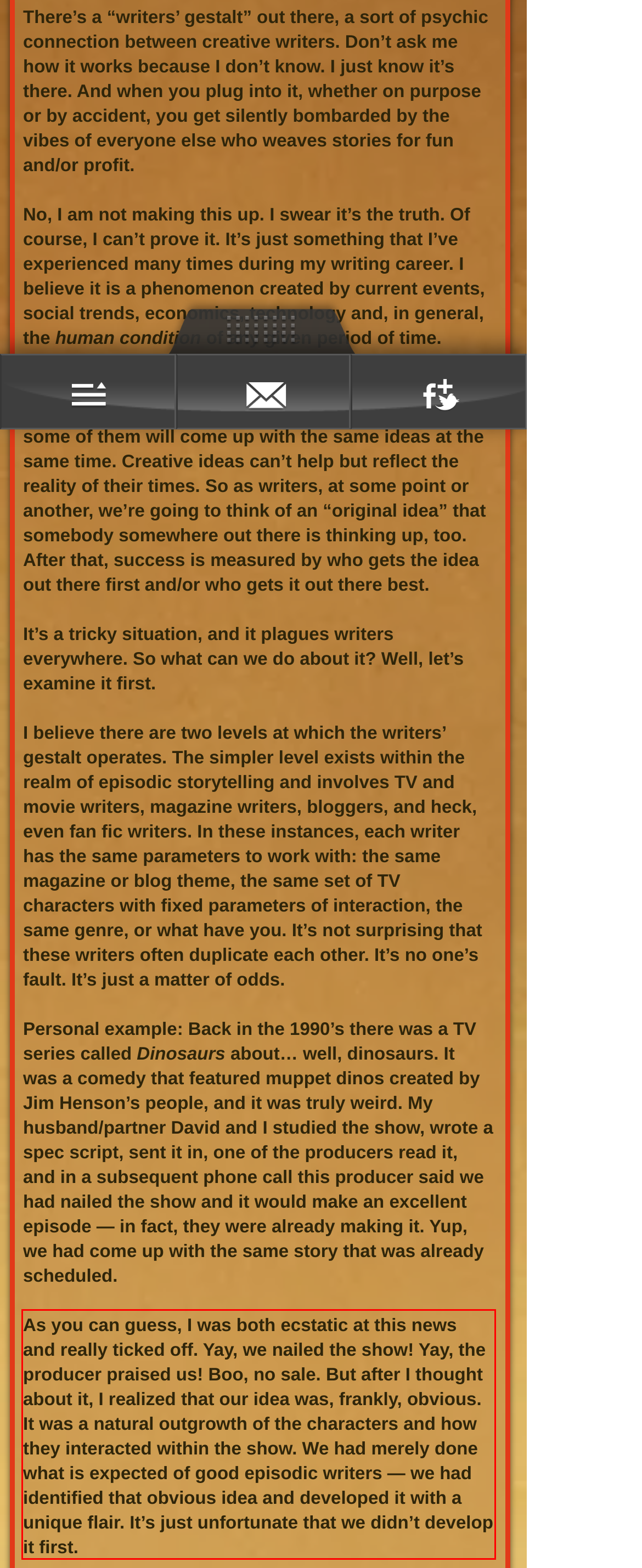Look at the webpage screenshot and recognize the text inside the red bounding box.

As you can guess, I was both ecstatic at this news and really ticked off. Yay, we nailed the show! Yay, the producer praised us! Boo, no sale. But after I thought about it, I realized that our idea was, frankly, obvious. It was a natural outgrowth of the characters and how they interacted within the show. We had merely done what is expected of good episodic writers — we had identified that obvious idea and developed it with a unique flair. It’s just unfortunate that we didn’t develop it first.